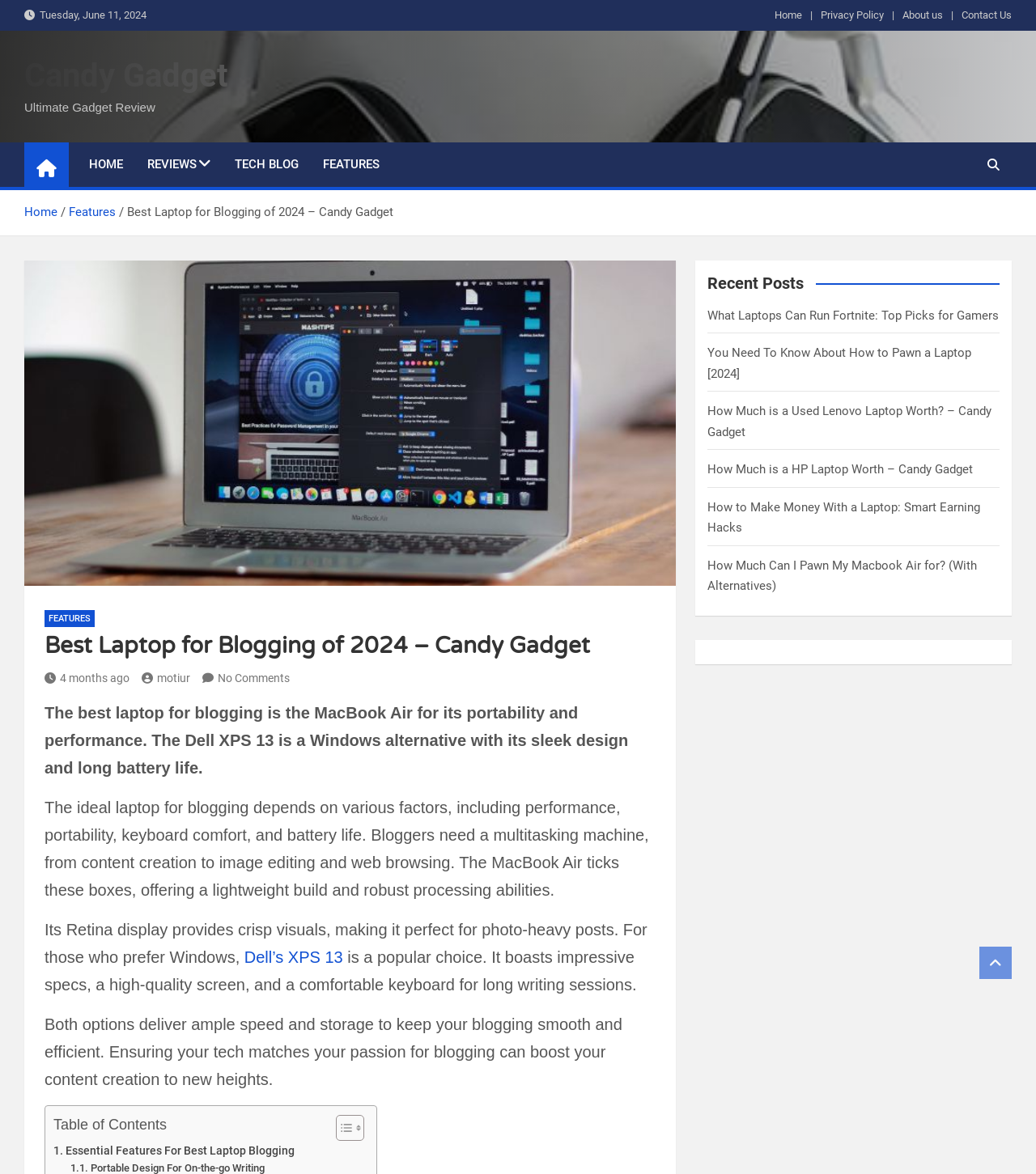Answer this question using a single word or a brief phrase:
What is the name of the gadget review website?

Candy Gadget